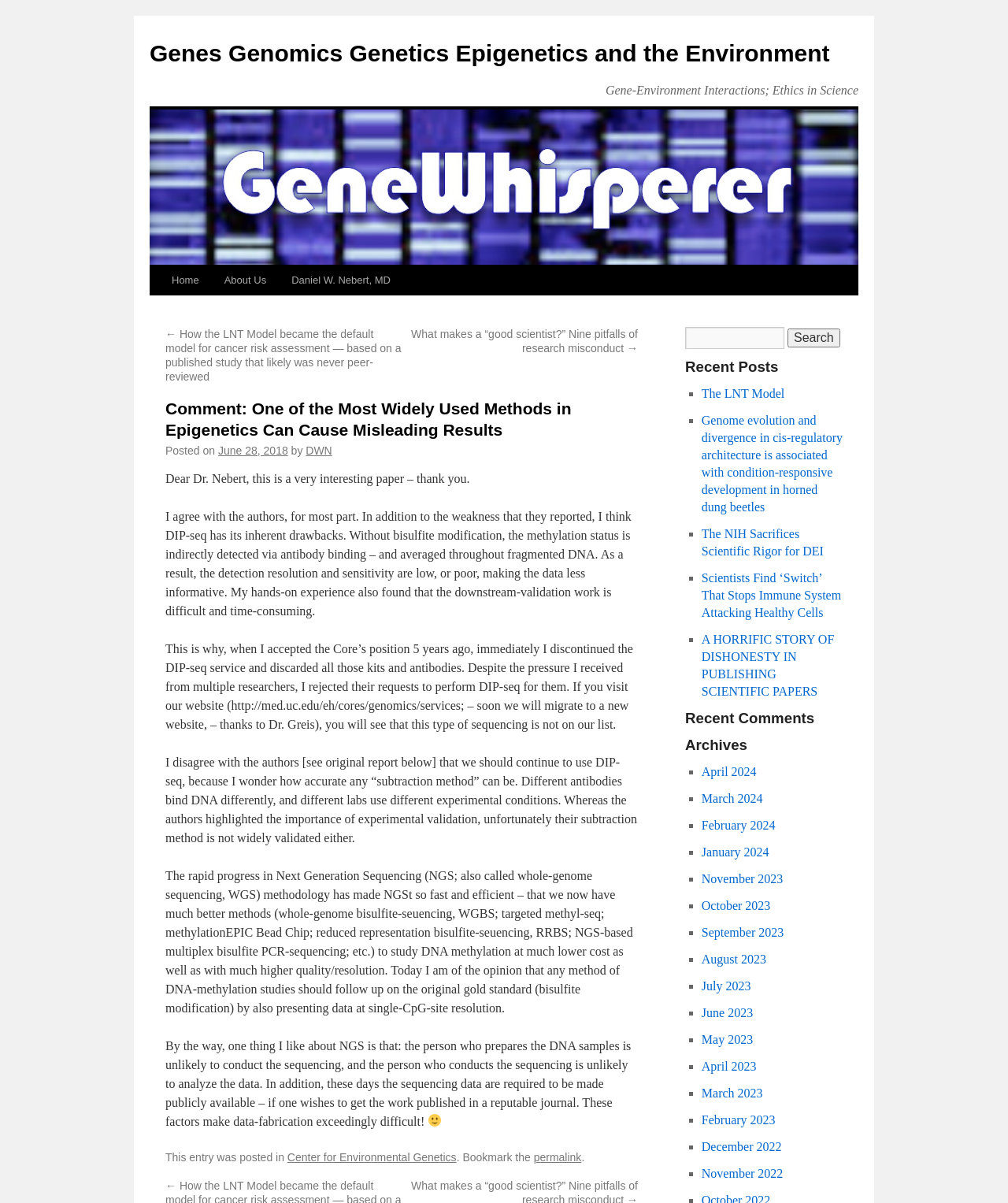Please locate the UI element described by "October 2023" and provide its bounding box coordinates.

[0.696, 0.747, 0.764, 0.758]